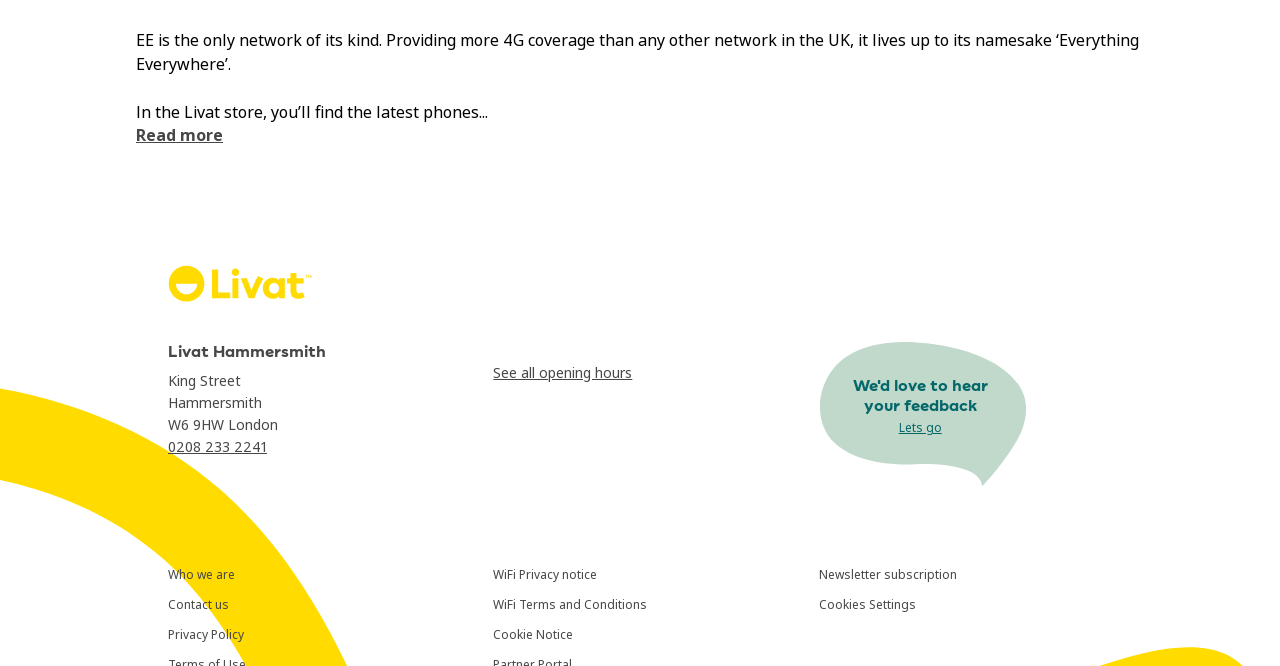Highlight the bounding box of the UI element that corresponds to this description: "Contact us".

[0.131, 0.895, 0.36, 0.922]